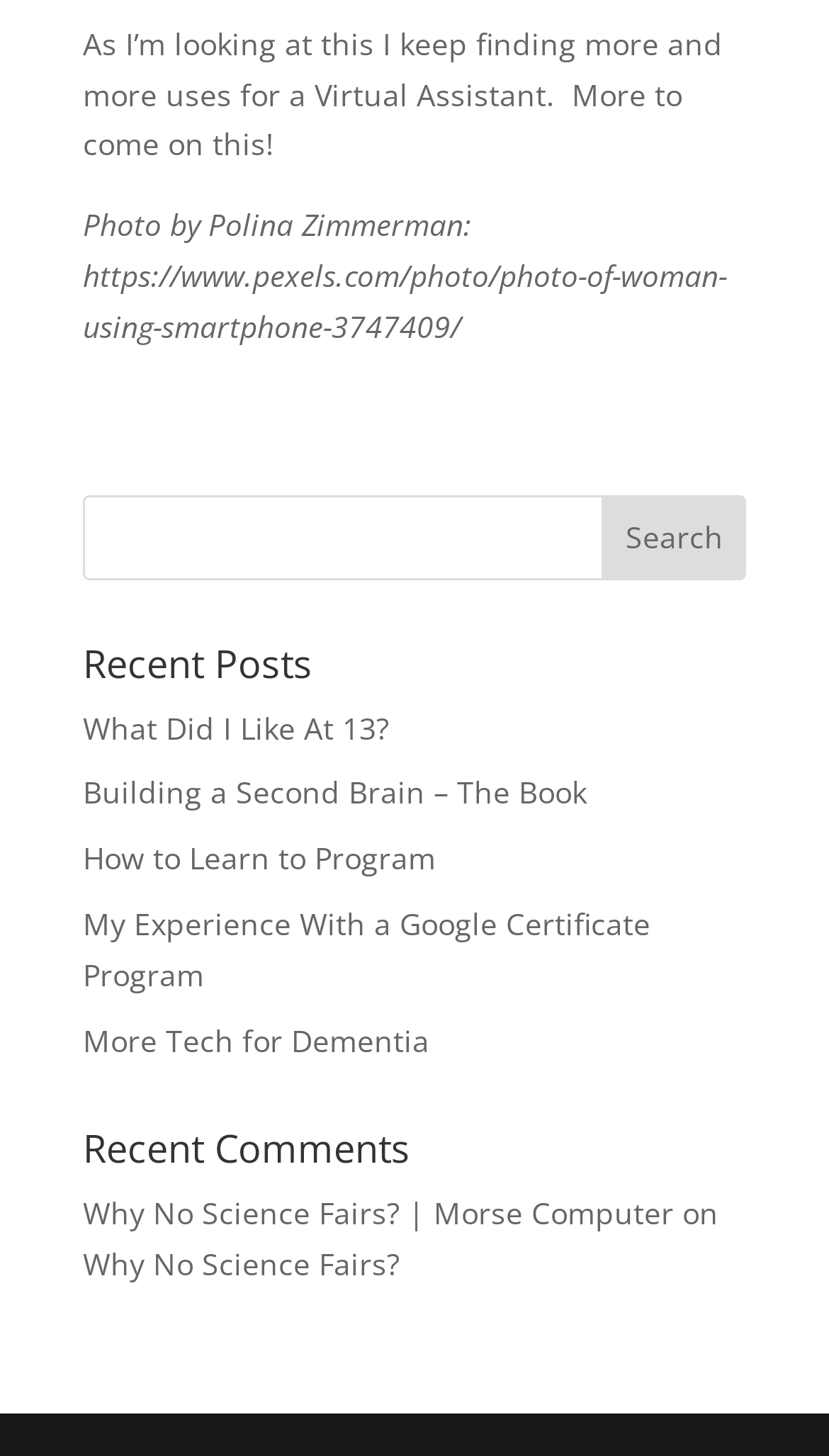Identify the bounding box coordinates of the region I need to click to complete this instruction: "view recent comments".

[0.1, 0.776, 0.9, 0.817]